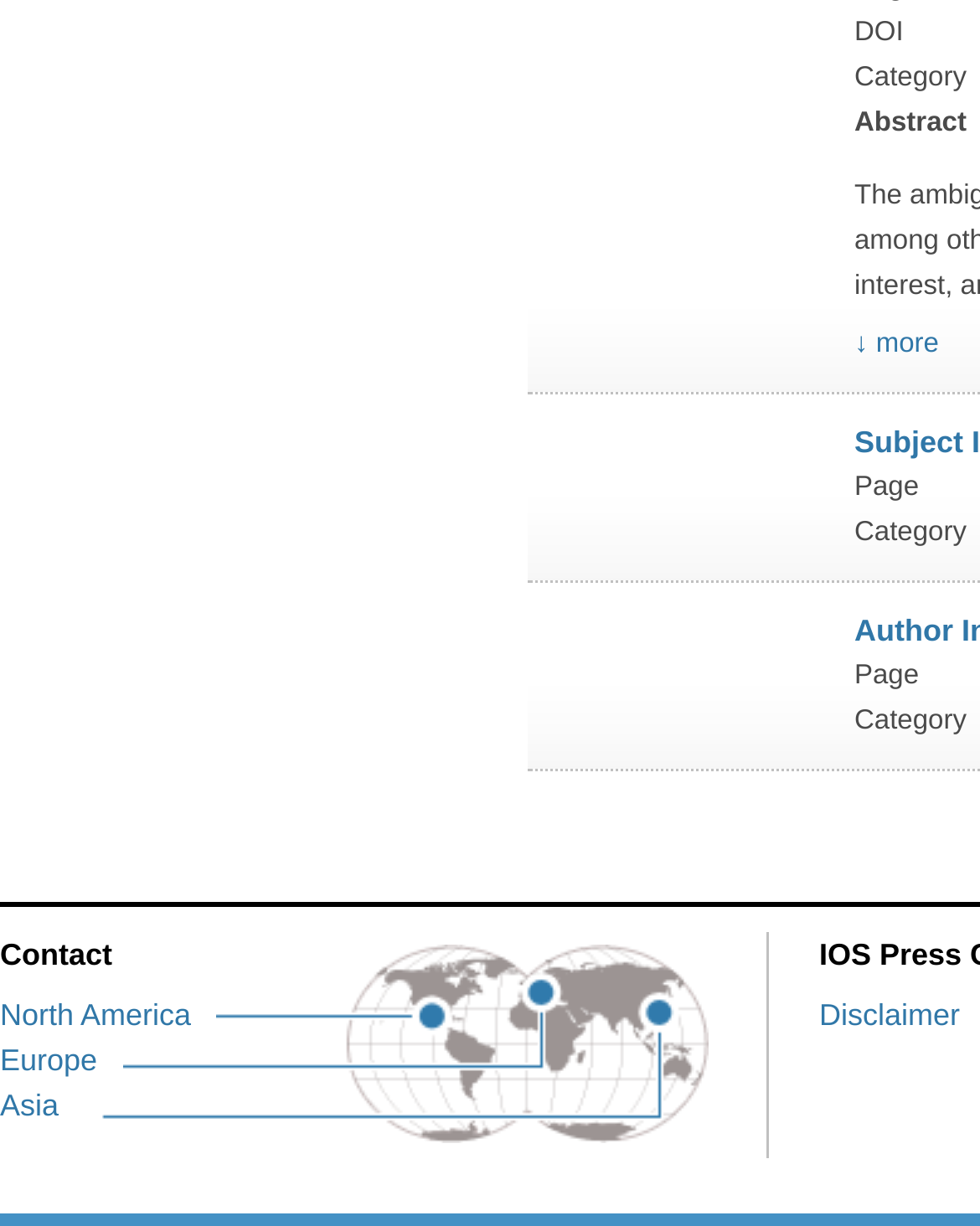Can you find the bounding box coordinates for the element that needs to be clicked to execute this instruction: "Click on '↓ more'"? The coordinates should be given as four float numbers between 0 and 1, i.e., [left, top, right, bottom].

[0.872, 0.268, 0.958, 0.293]